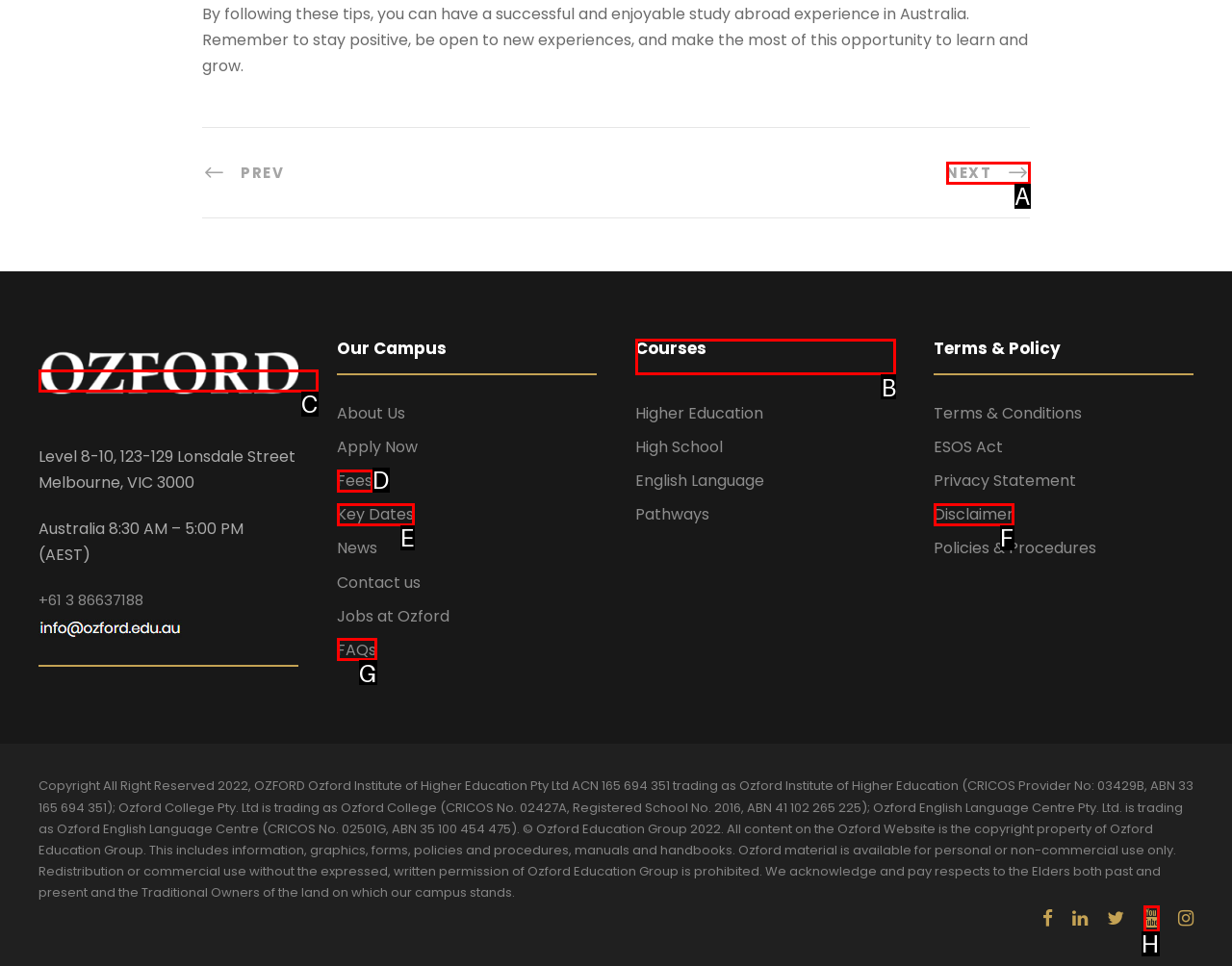Given the instruction: check terms and conditions, which HTML element should you click on?
Answer with the letter that corresponds to the correct option from the choices available.

None